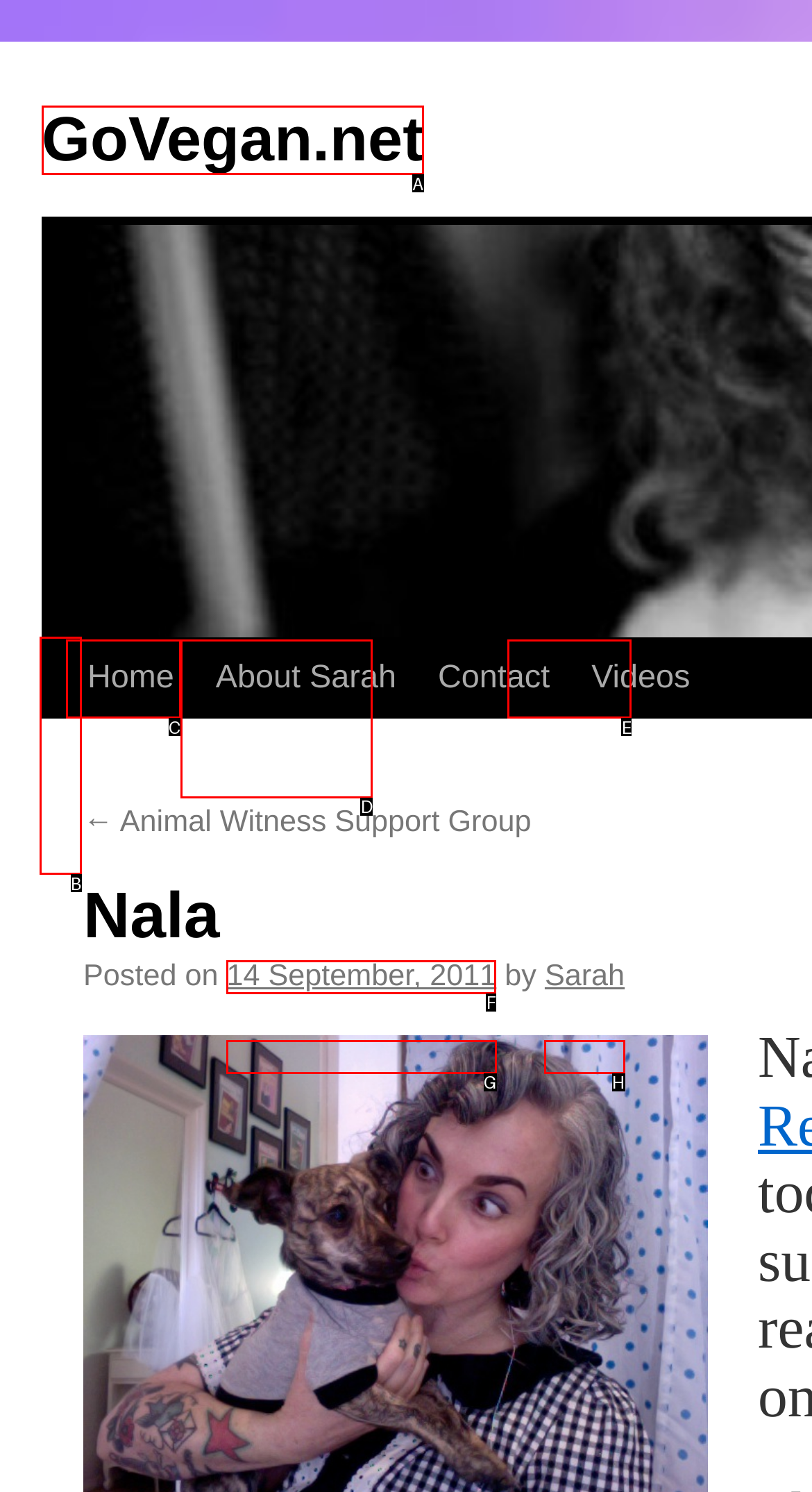Select the HTML element that should be clicked to accomplish the task: read the post from September 14, 2011 Reply with the corresponding letter of the option.

F